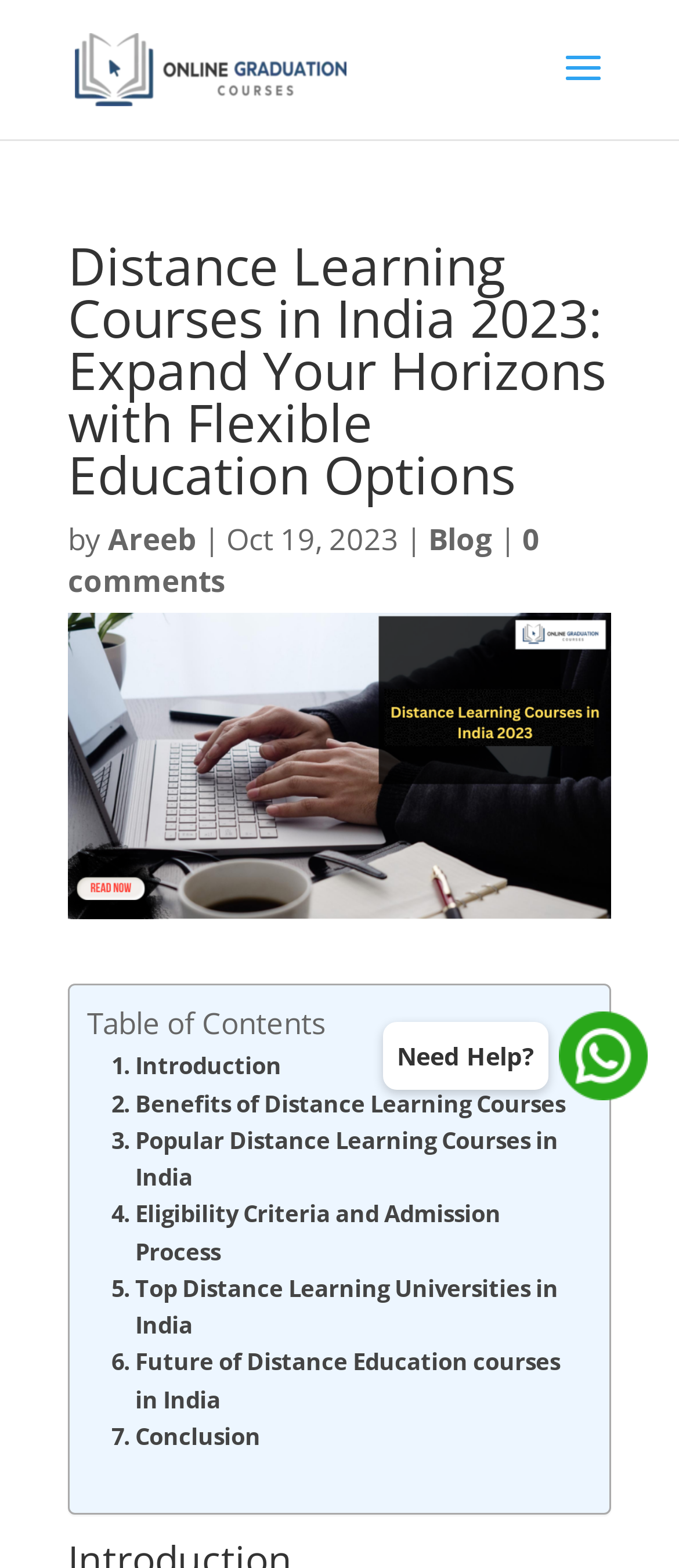Determine the bounding box coordinates in the format (top-left x, top-left y, bottom-right x, bottom-right y). Ensure all values are floating point numbers between 0 and 1. Identify the bounding box of the UI element described by: Next >>

None